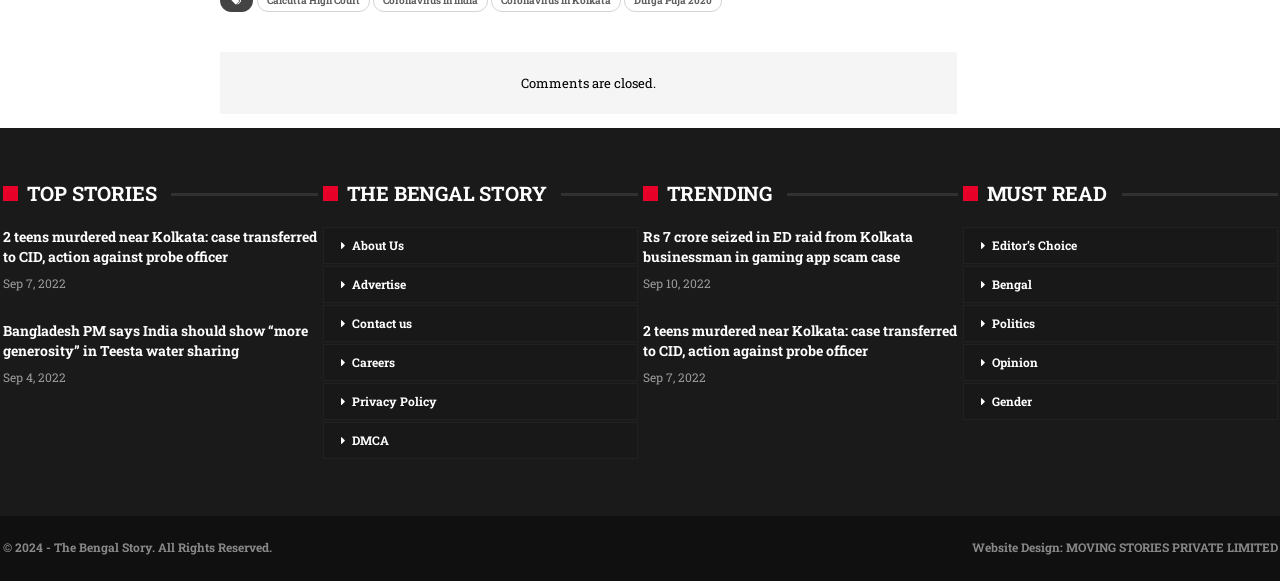What is the topic of the first link in the Footer - Column 1 Sidebar?
Look at the screenshot and respond with one word or a short phrase.

TOP STORIES